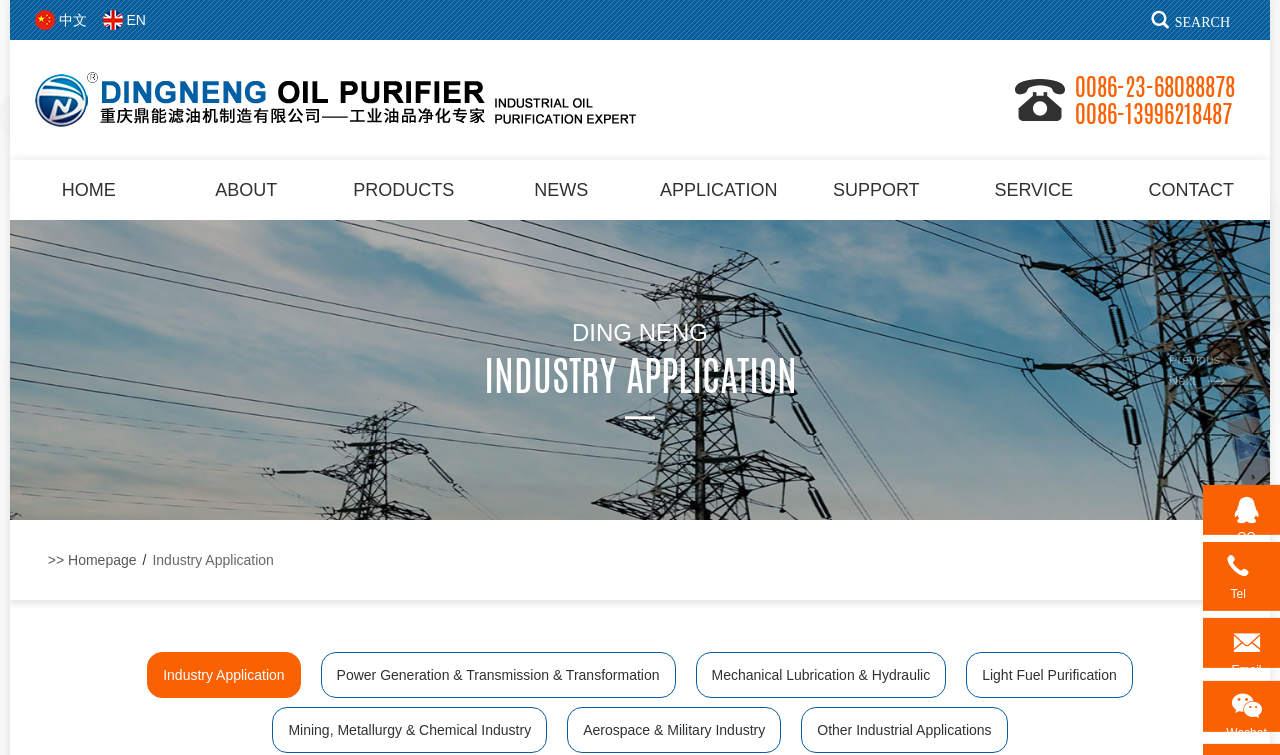Please identify the bounding box coordinates of the element I should click to complete this instruction: 'Learn about industry applications'. The coordinates should be given as four float numbers between 0 and 1, like this: [left, top, right, bottom].

[0.378, 0.461, 0.622, 0.537]